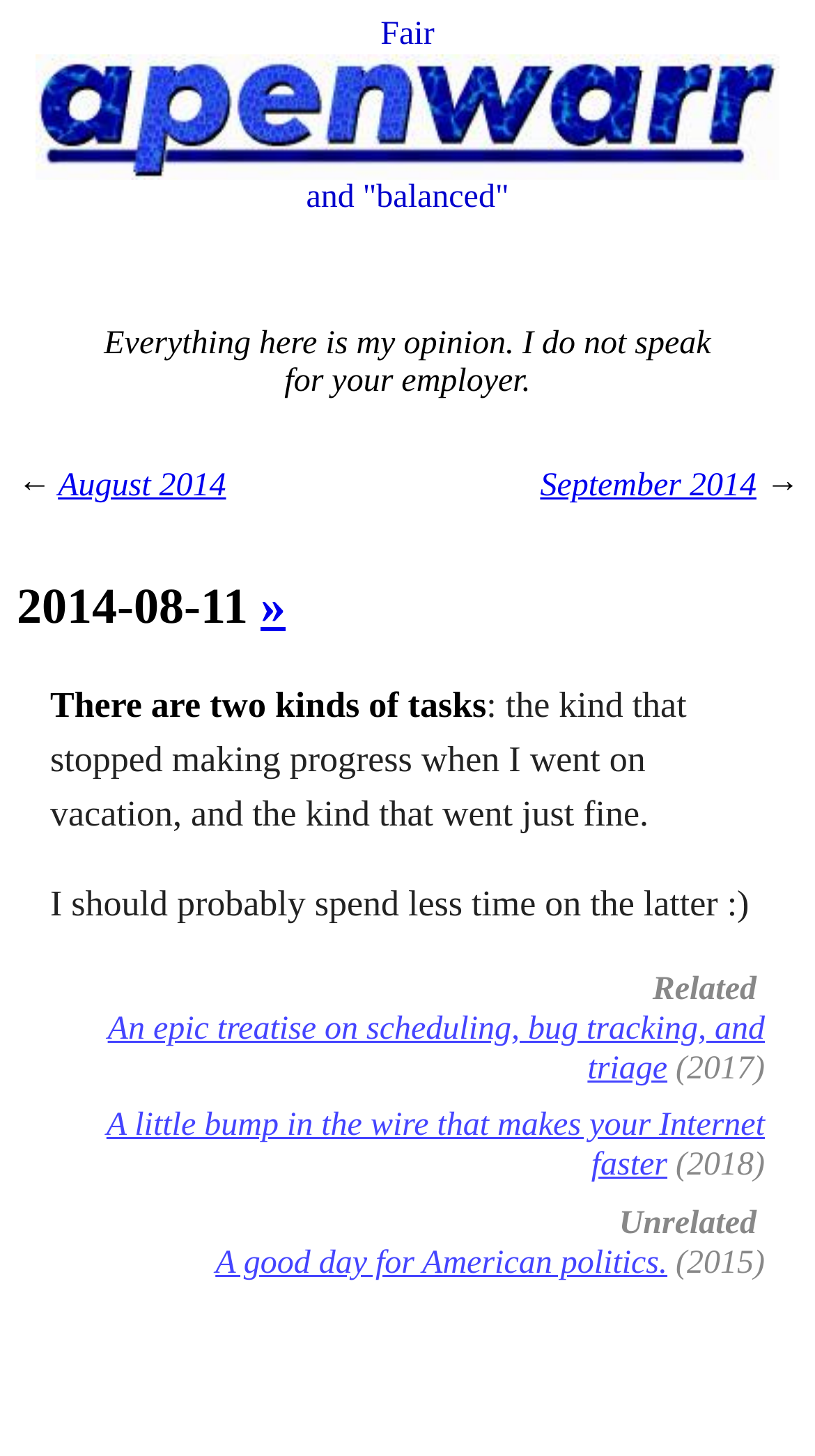What is the year of the unrelated article?
Please answer the question with a single word or phrase, referencing the image.

2015